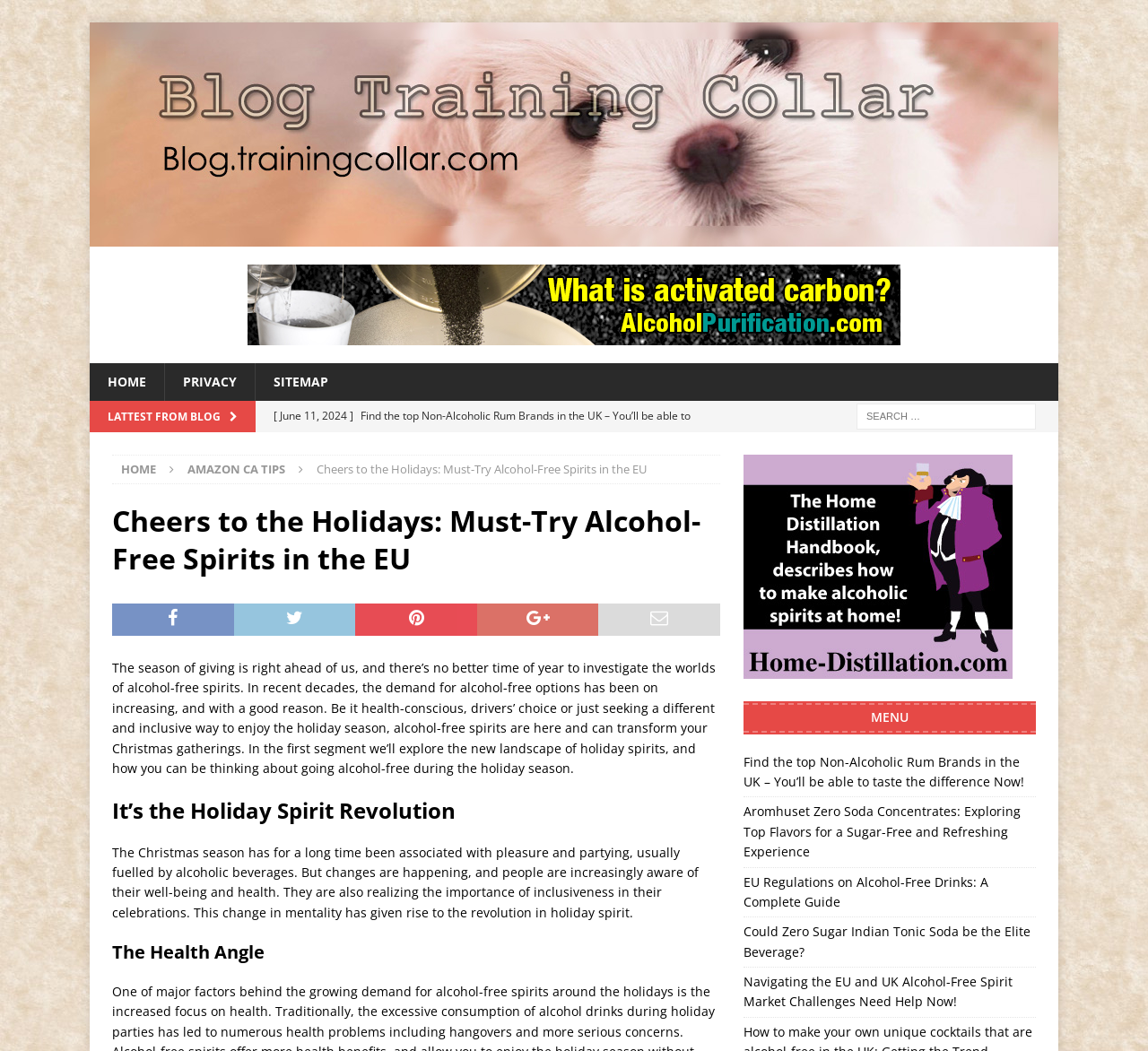What is the purpose of the search box?
Utilize the information in the image to give a detailed answer to the question.

The search box is located in the top right corner of the webpage, and its purpose is to allow users to search for specific content within the website. This is evident from the placeholder text 'Search for:' and the presence of a search icon.